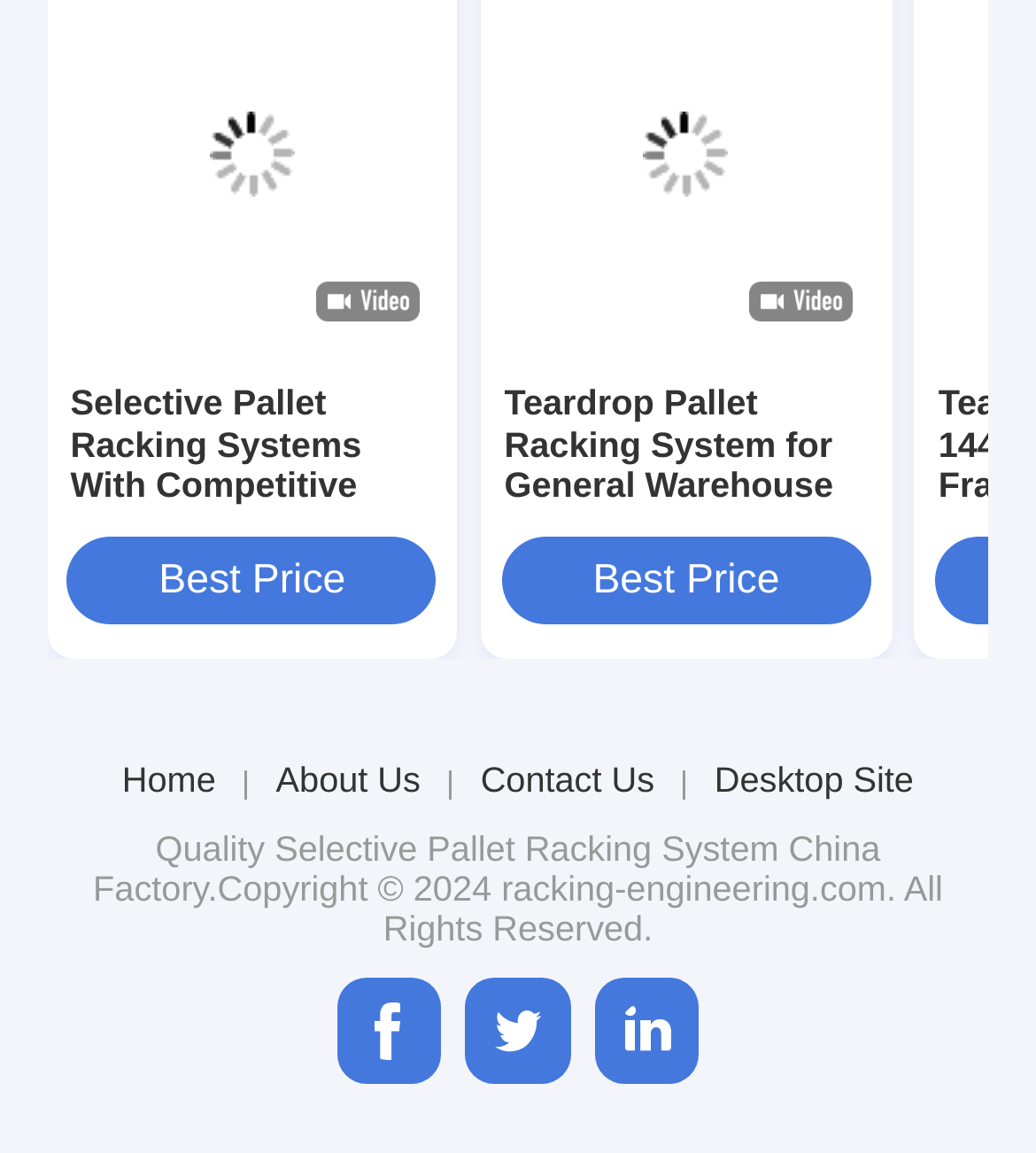Specify the bounding box coordinates of the area that needs to be clicked to achieve the following instruction: "Go to home page".

[0.118, 0.658, 0.208, 0.694]